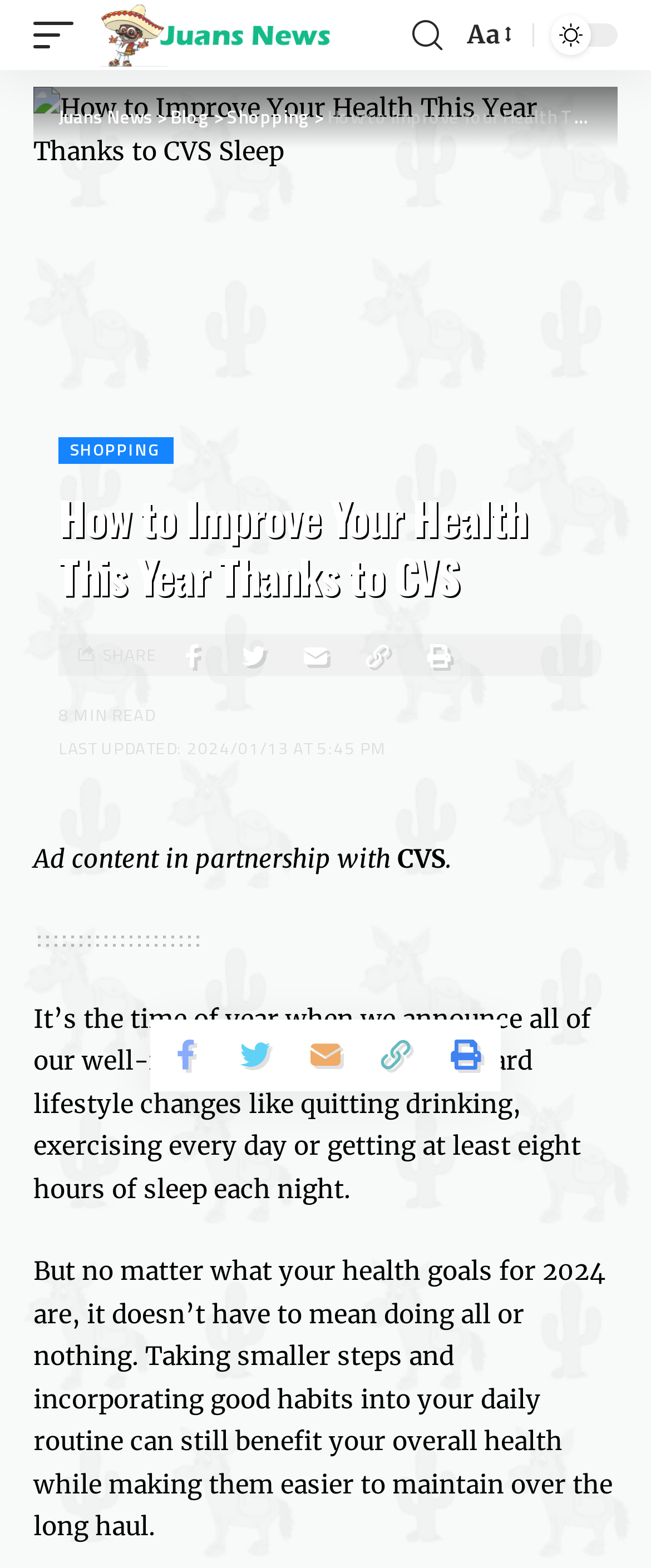Reply to the question below using a single word or brief phrase:
Is there a search function on the webpage?

Yes